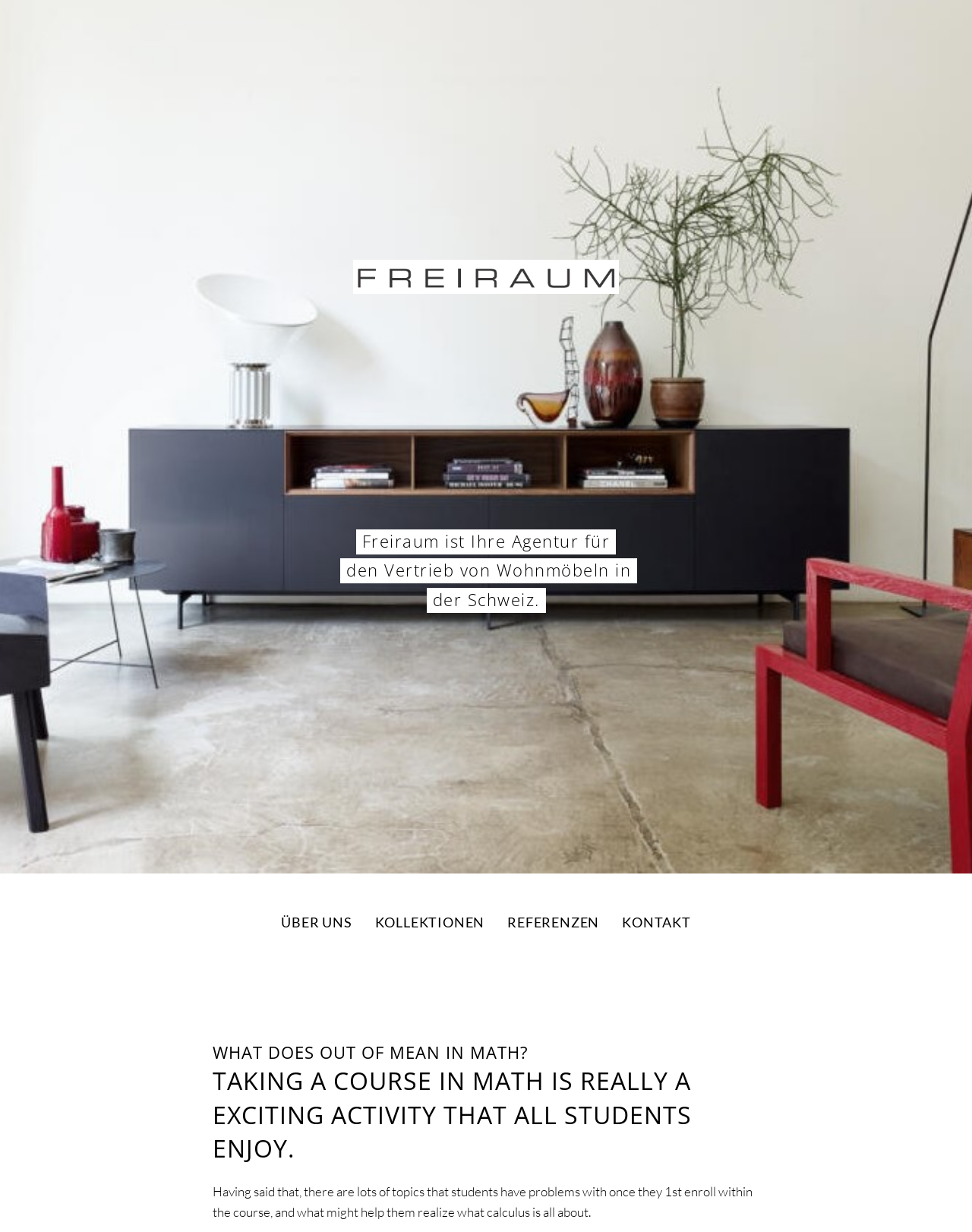What is the tone of the text?
We need a detailed and meticulous answer to the question.

The sentence 'TAKING A COURSE IN MATH IS REALLY A EXCITING ACTIVITY THAT ALL STUDENTS ENJOY' suggests that the tone of the text is exciting and enthusiastic about taking a math course.